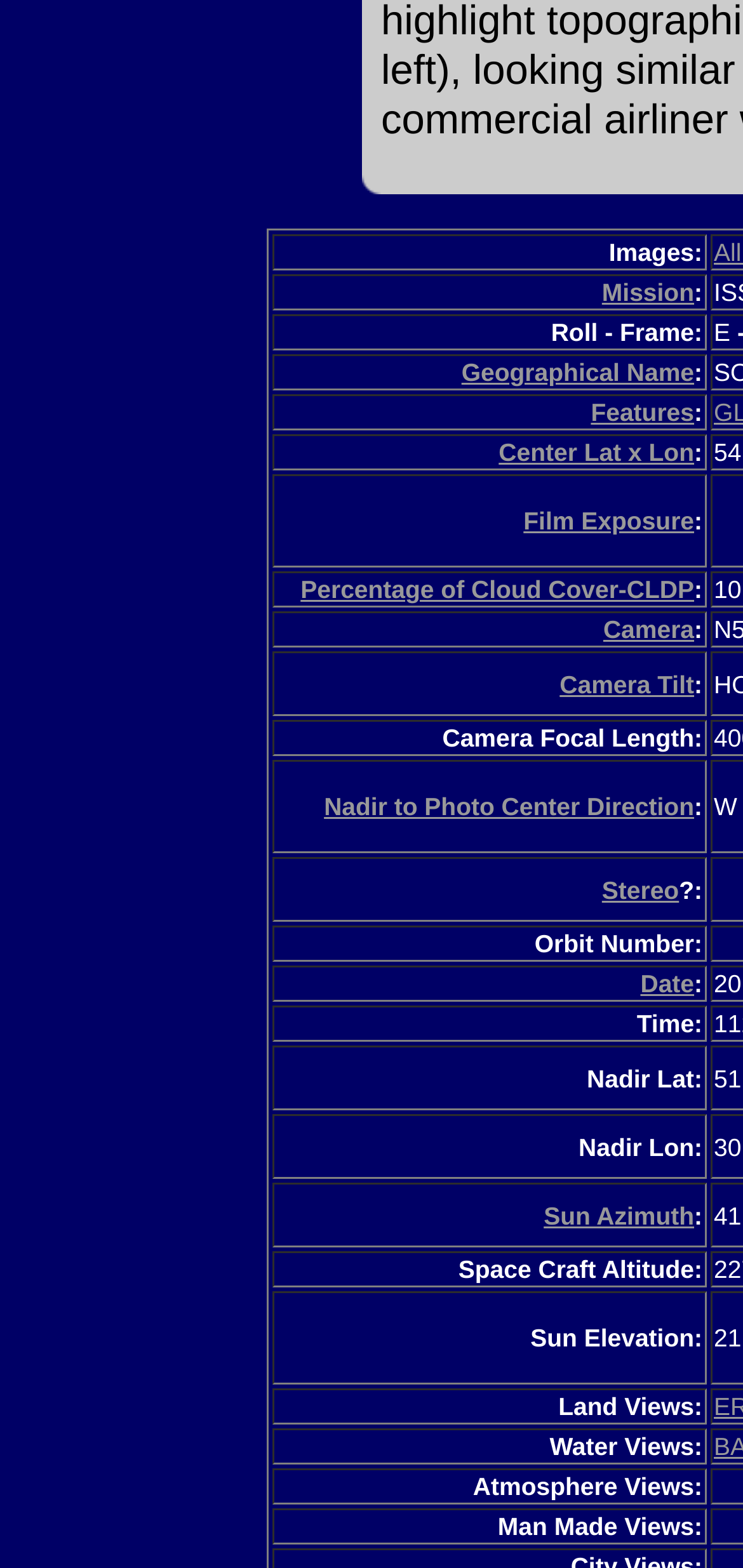Please identify the bounding box coordinates of the element on the webpage that should be clicked to follow this instruction: "Check Film Exposure". The bounding box coordinates should be given as four float numbers between 0 and 1, formatted as [left, top, right, bottom].

[0.705, 0.323, 0.934, 0.342]